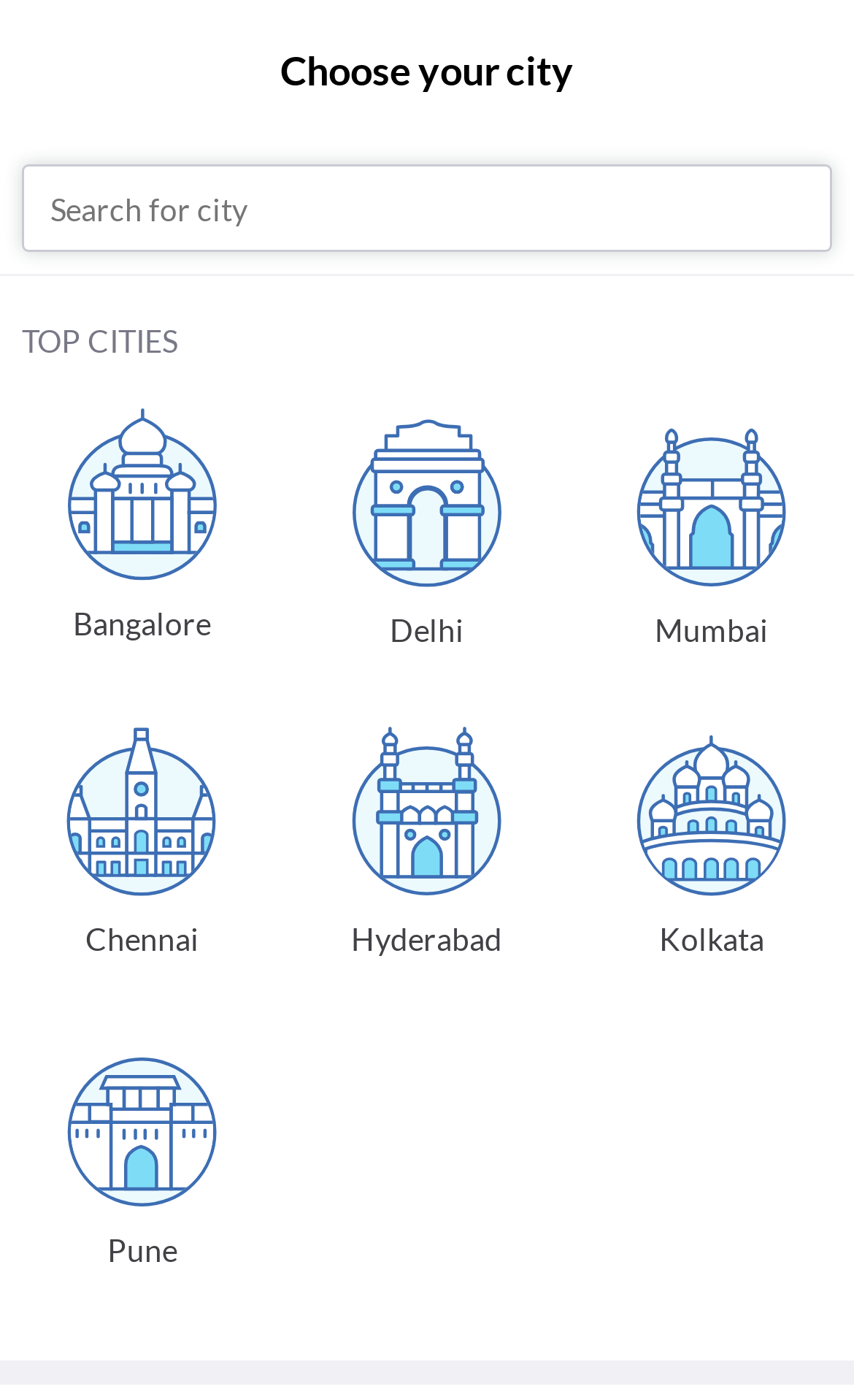Using the description: "placeholder="Search for city"", determine the UI element's bounding box coordinates. Ensure the coordinates are in the format of four float numbers between 0 and 1, i.e., [left, top, right, bottom].

[0.054, 0.136, 0.794, 0.165]